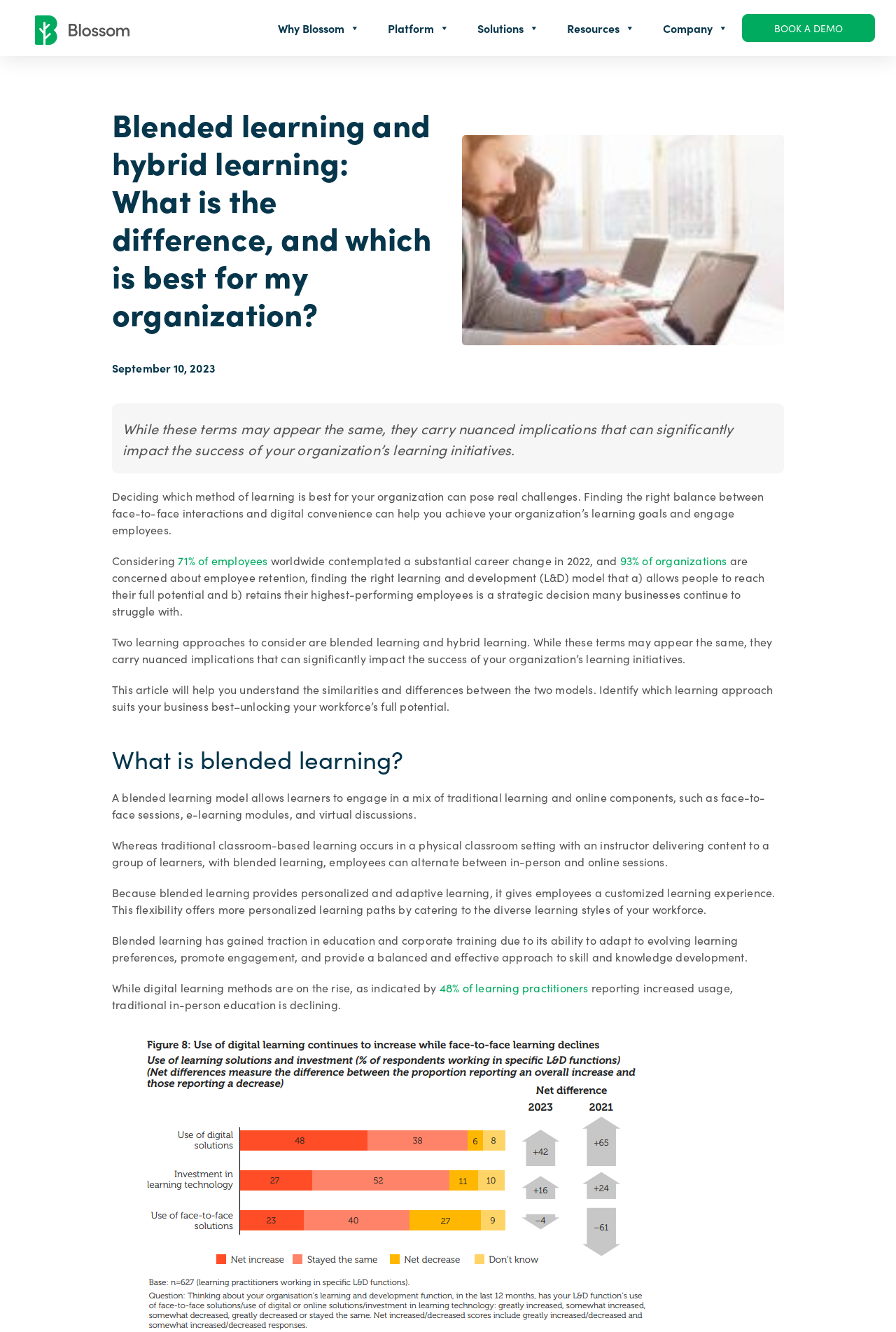What percentage of employees contemplated a career change in 2022?
Based on the image, provide your answer in one word or phrase.

71%